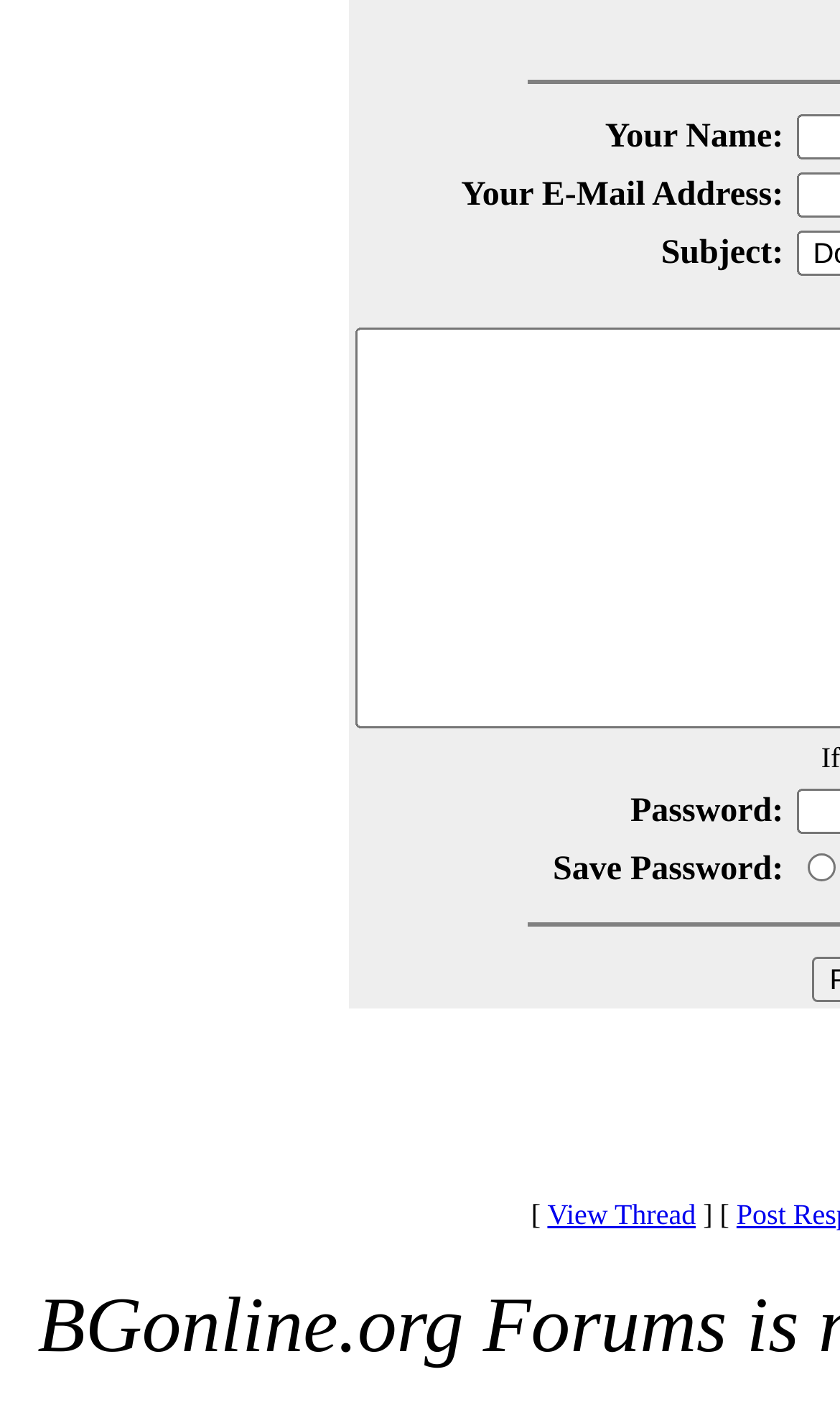Please reply to the following question using a single word or phrase: 
What is the text of the link at the bottom?

View Thread